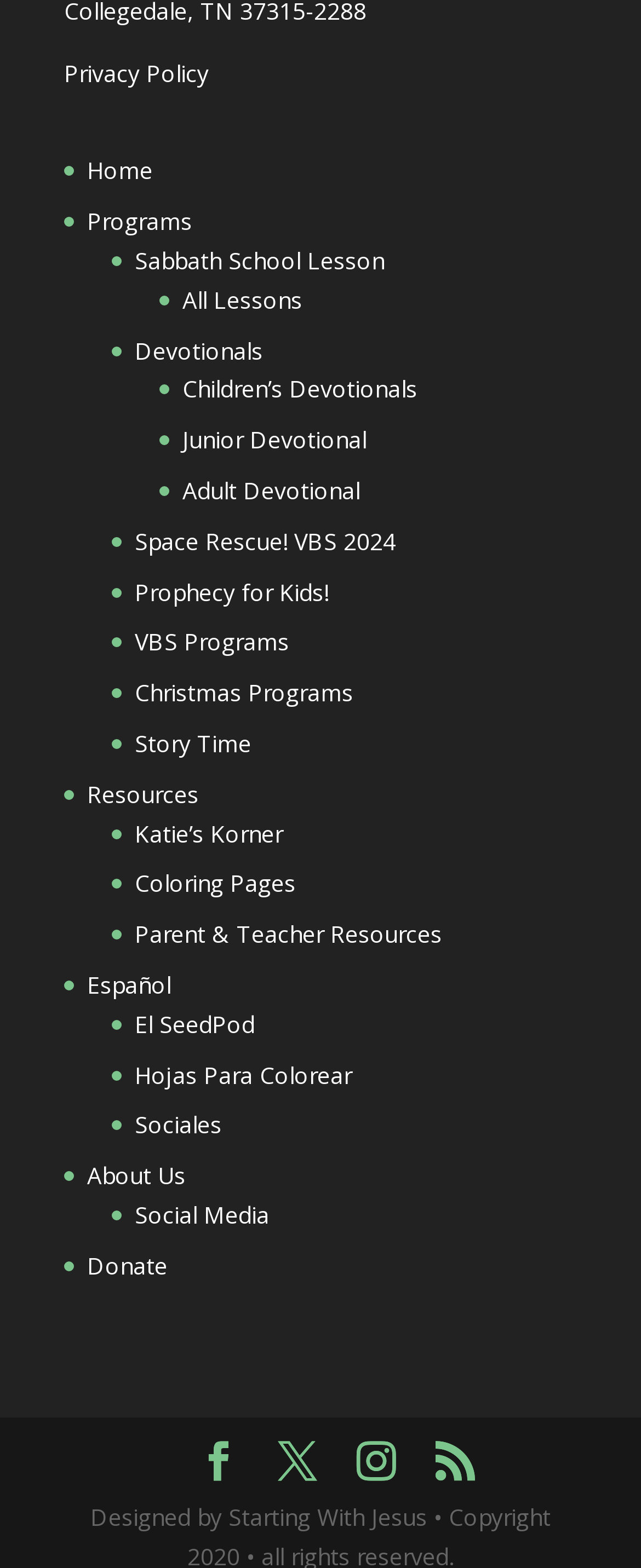Please identify the coordinates of the bounding box that should be clicked to fulfill this instruction: "Visit the About Us page".

[0.136, 0.74, 0.29, 0.76]